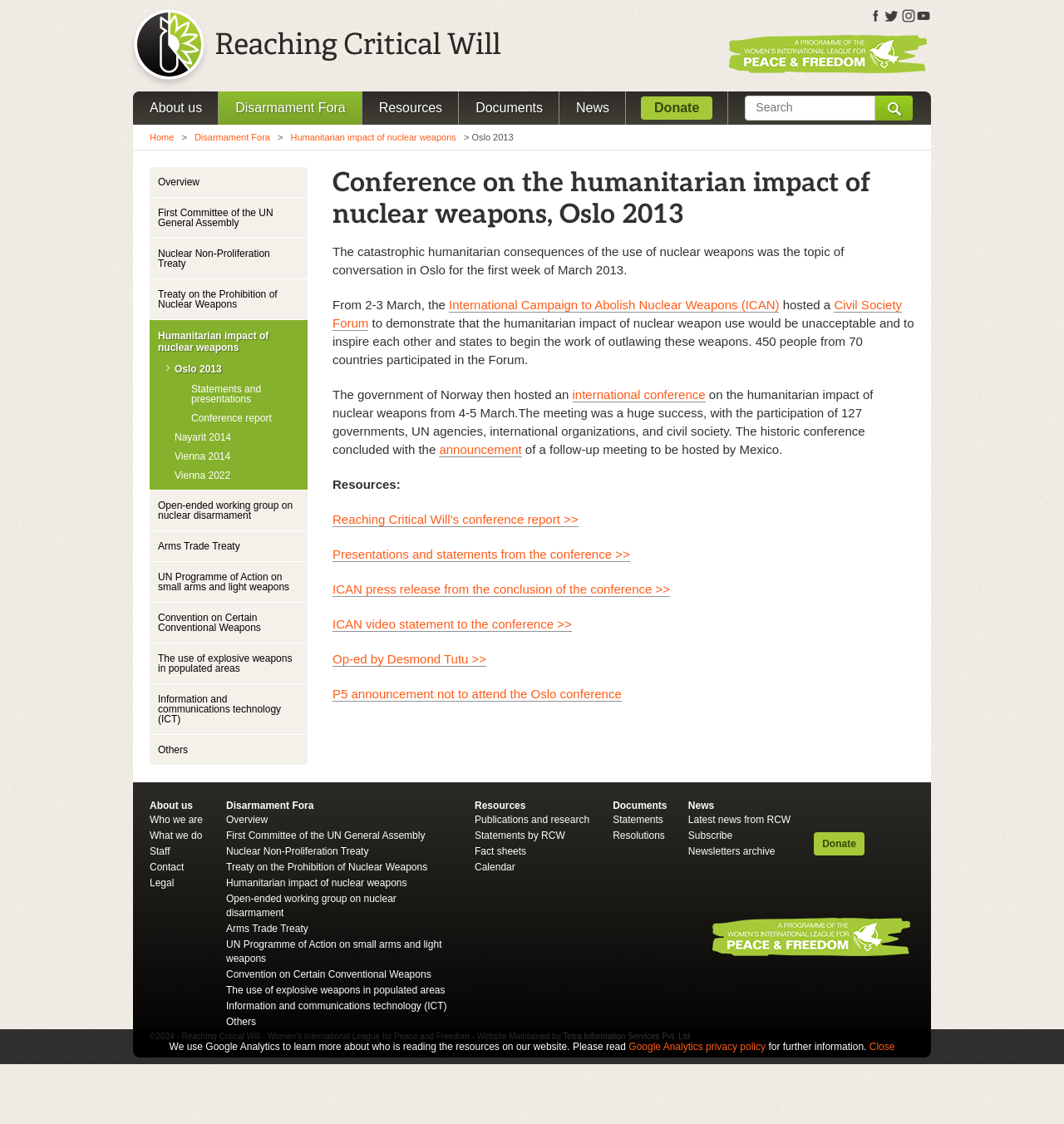Show me the bounding box coordinates of the clickable region to achieve the task as per the instruction: "Click the logo of Reaching Critical Will".

[0.123, 0.0, 0.477, 0.081]